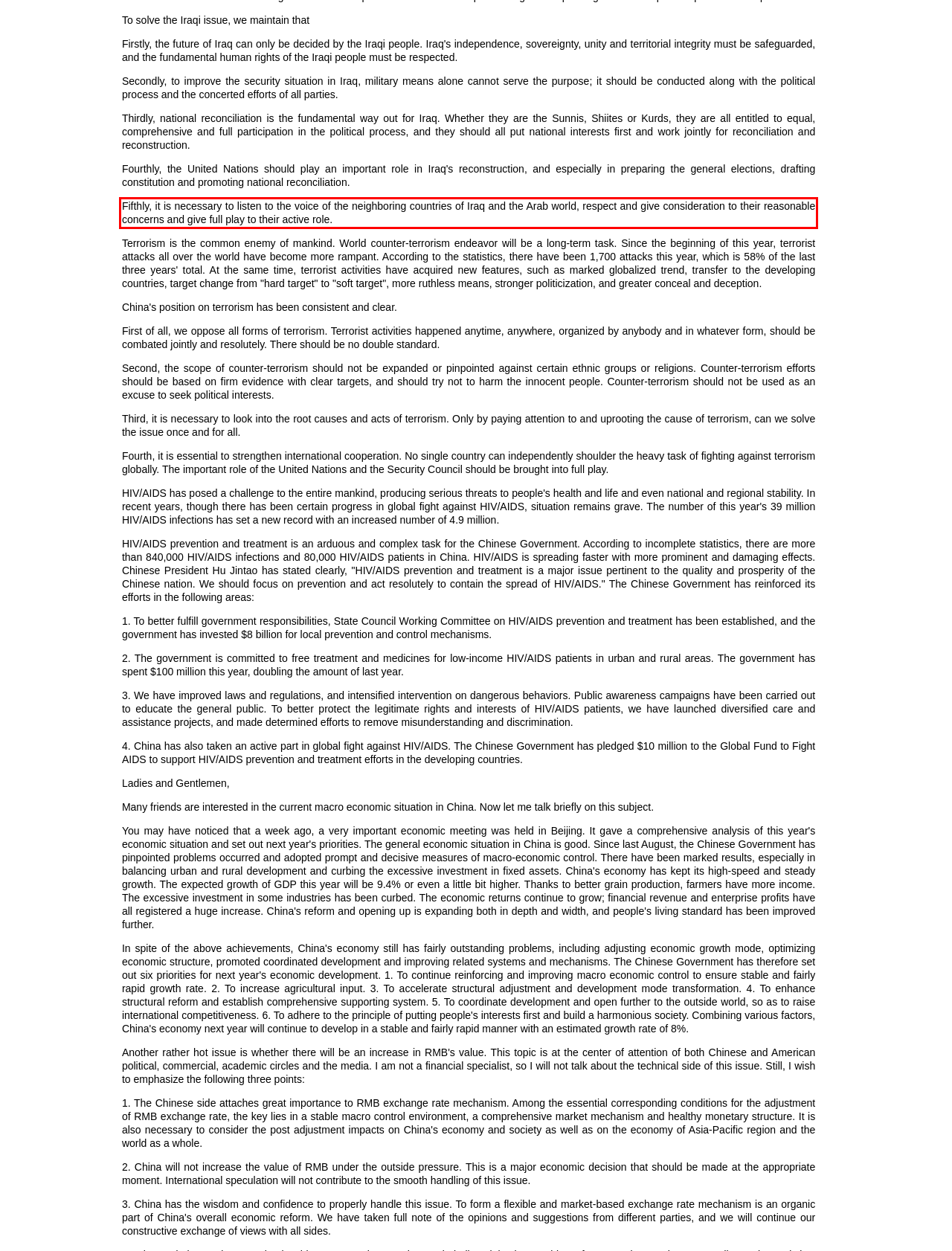Identify the red bounding box in the webpage screenshot and perform OCR to generate the text content enclosed.

Fifthly, it is necessary to listen to the voice of the neighboring countries of Iraq and the Arab world, respect and give consideration to their reasonable concerns and give full play to their active role.